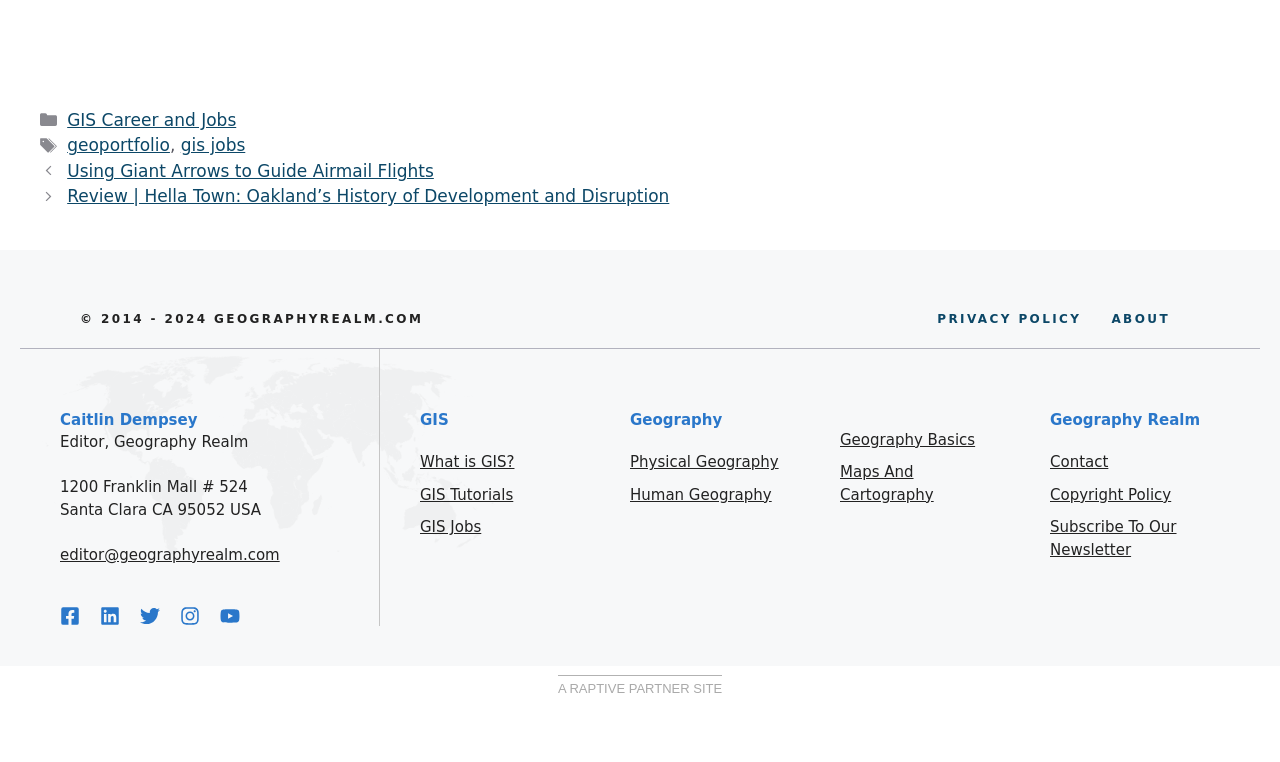Bounding box coordinates are specified in the format (top-left x, top-left y, bottom-right x, bottom-right y). All values are floating point numbers bounded between 0 and 1. Please provide the bounding box coordinate of the region this sentence describes: Subscribe to our newsletter

[0.82, 0.743, 0.919, 0.797]